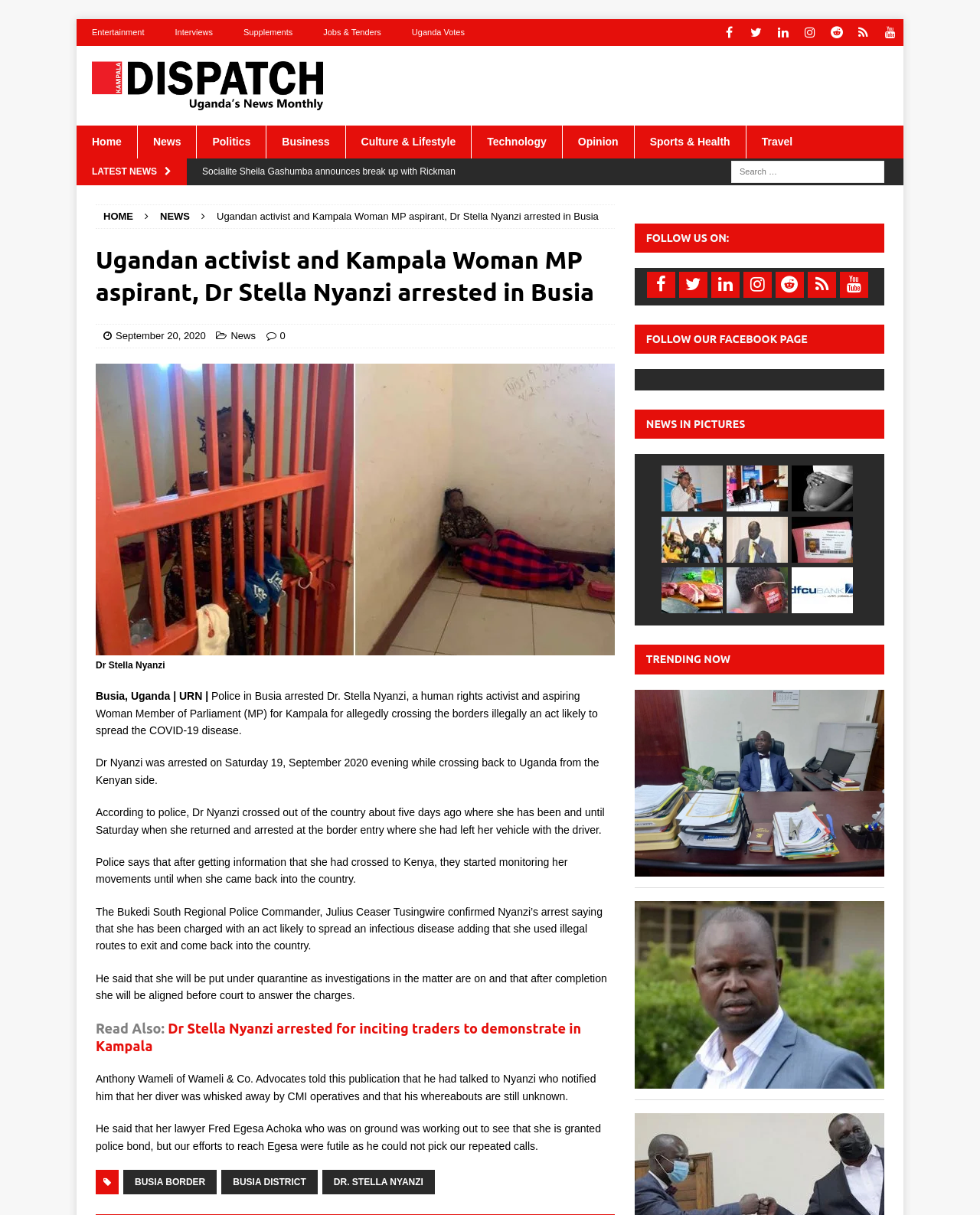Identify and provide the title of the webpage.

Ugandan activist and Kampala Woman MP aspirant, Dr Stella Nyanzi arrested in Busia